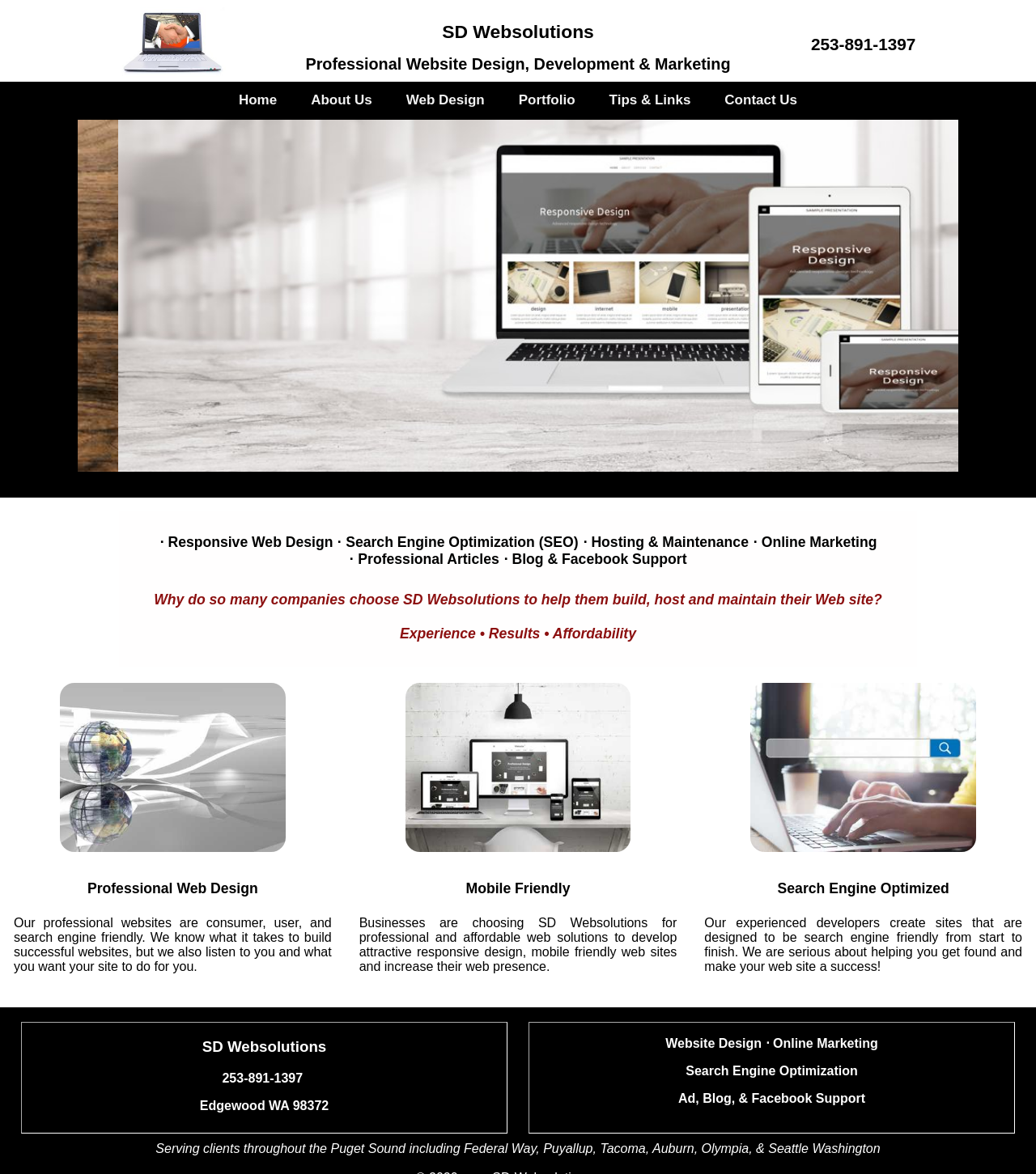Ascertain the bounding box coordinates for the UI element detailed here: "Skip to content". The coordinates should be provided as [left, top, right, bottom] with each value being a float between 0 and 1.

None